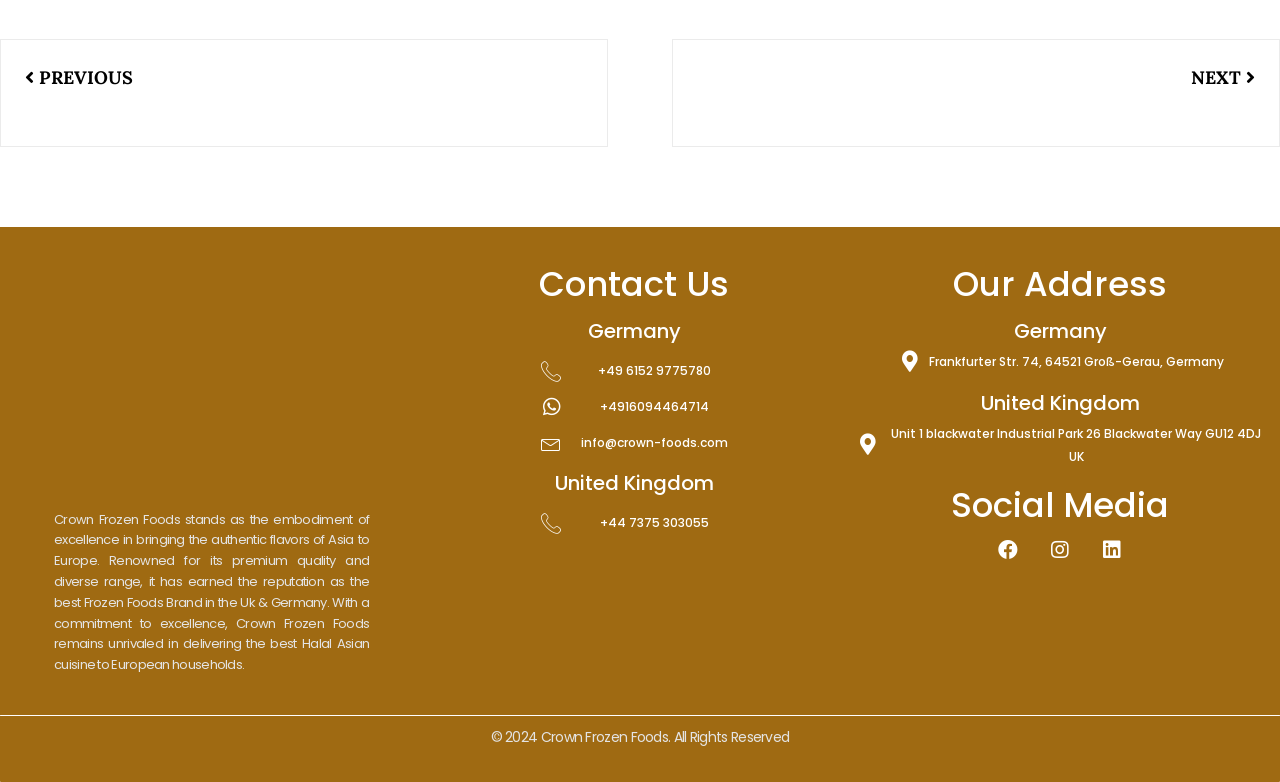Please find the bounding box coordinates of the section that needs to be clicked to achieve this instruction: "Call Germany office".

[0.338, 0.461, 0.652, 0.487]